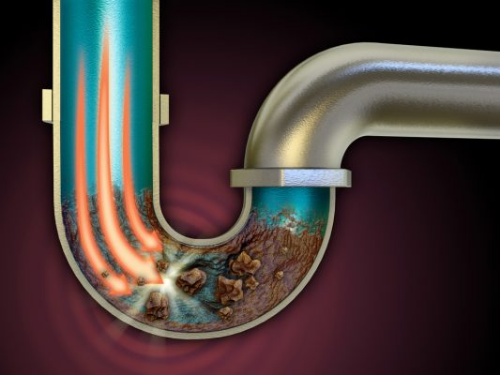Please answer the following question using a single word or phrase: 
What is implied by the heated blue streams?

An attempt to clear the obstruction